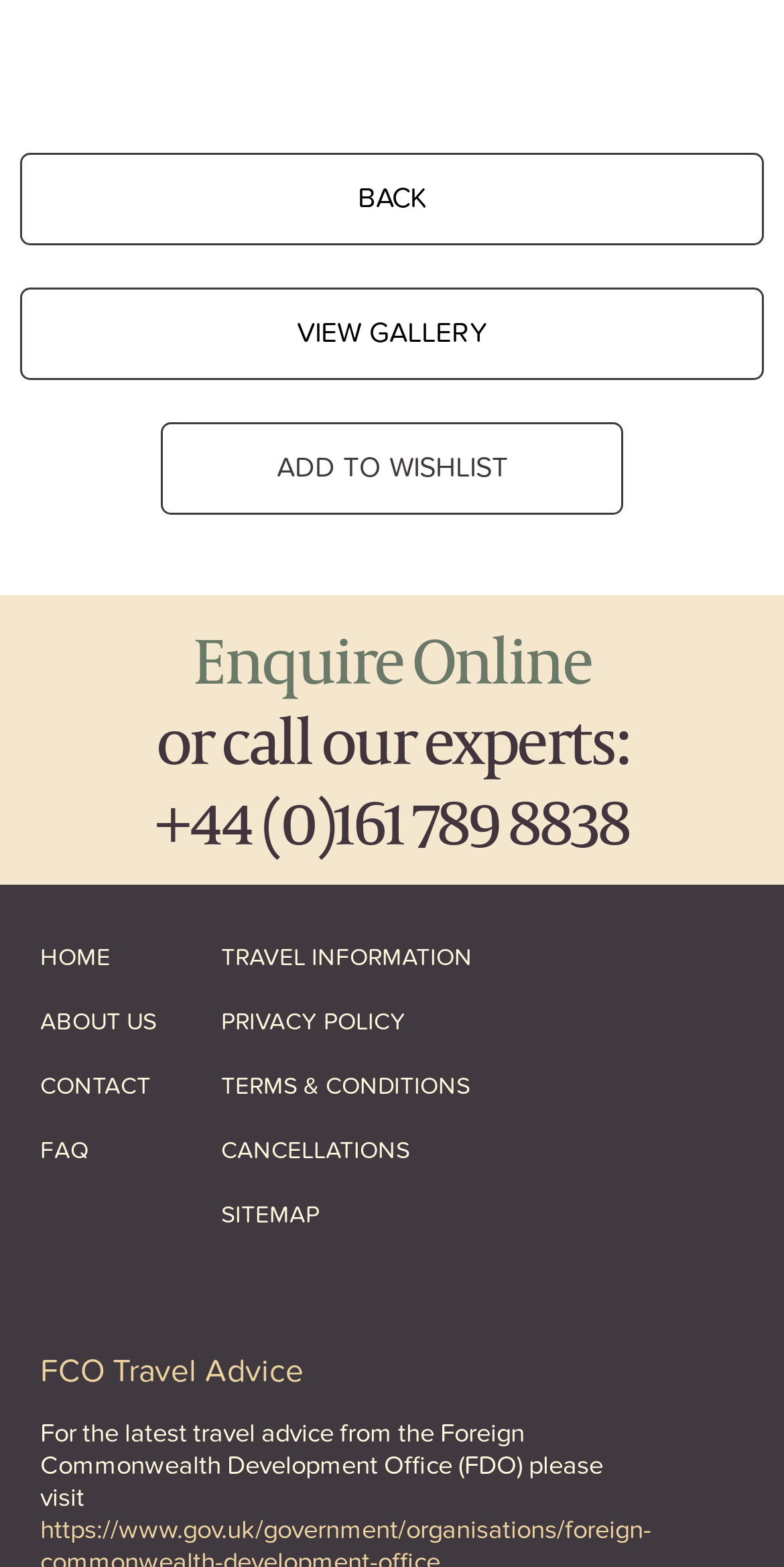Please reply with a single word or brief phrase to the question: 
What is the phone number to call for enquiries?

+44 (0)161 789 8838